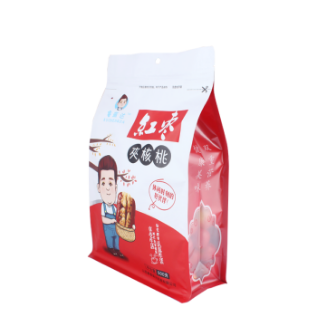What is suggested by the background design?
Answer with a single word or phrase by referring to the visual content.

A connection to nature